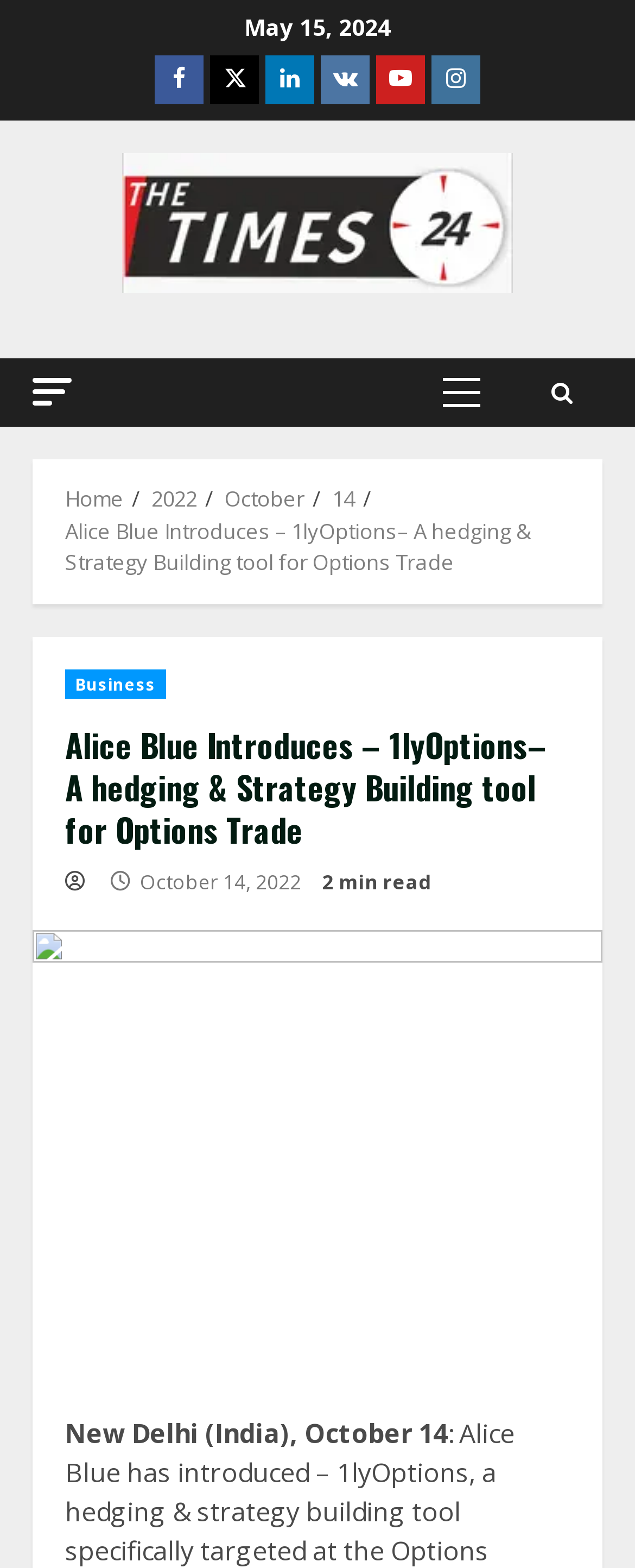What is the estimated reading time of the article?
Using the image, provide a detailed and thorough answer to the question.

I found the estimated reading time of the article by looking at the static text '2 min read', which indicates that the article can be read in 2 minutes.